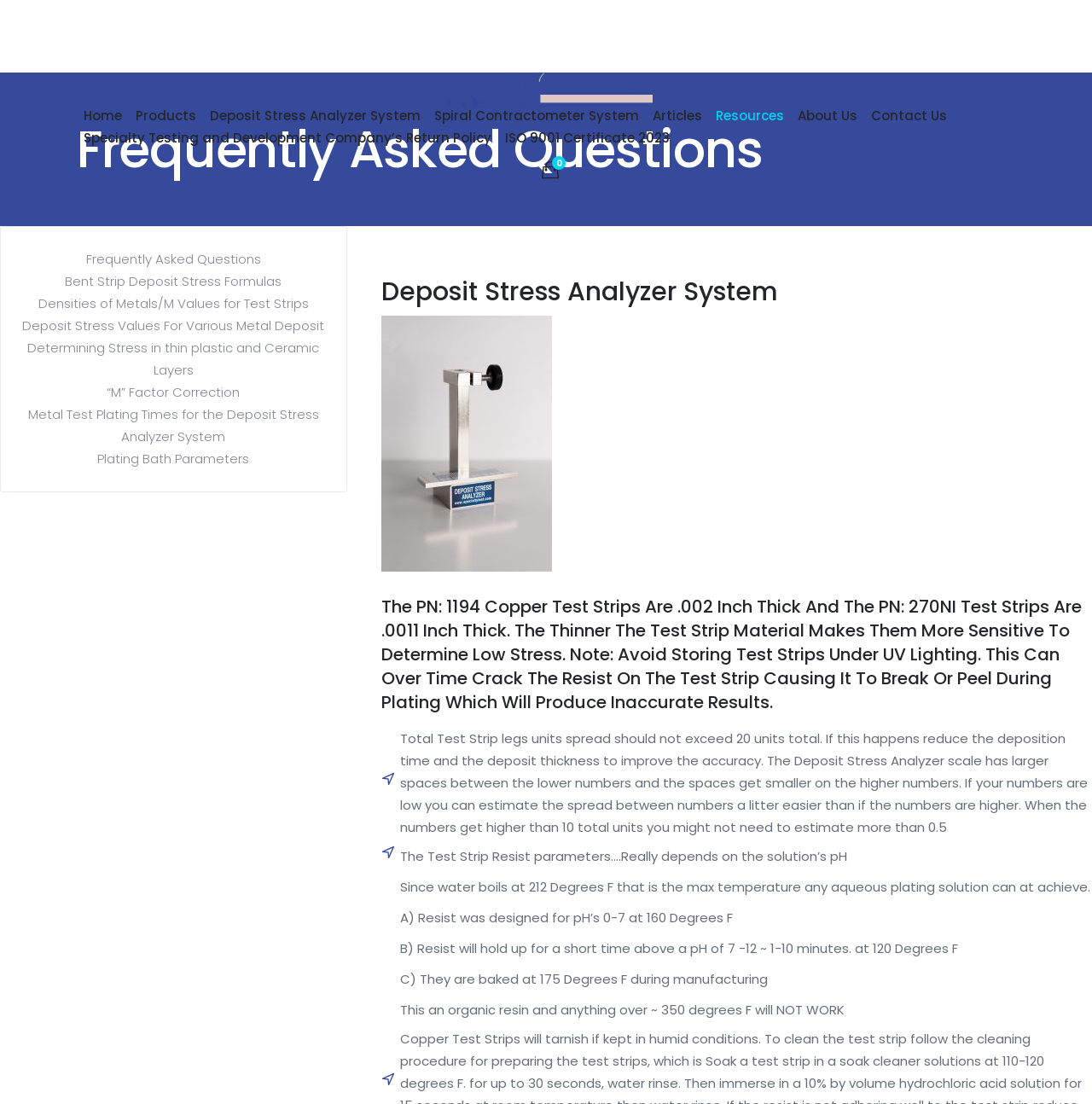Determine the bounding box coordinates for the UI element described. Format the coordinates as (top-left x, top-left y, bottom-right x, bottom-right y) and ensure all values are between 0 and 1. Element description: “M” Factor Correction

[0.098, 0.347, 0.22, 0.363]